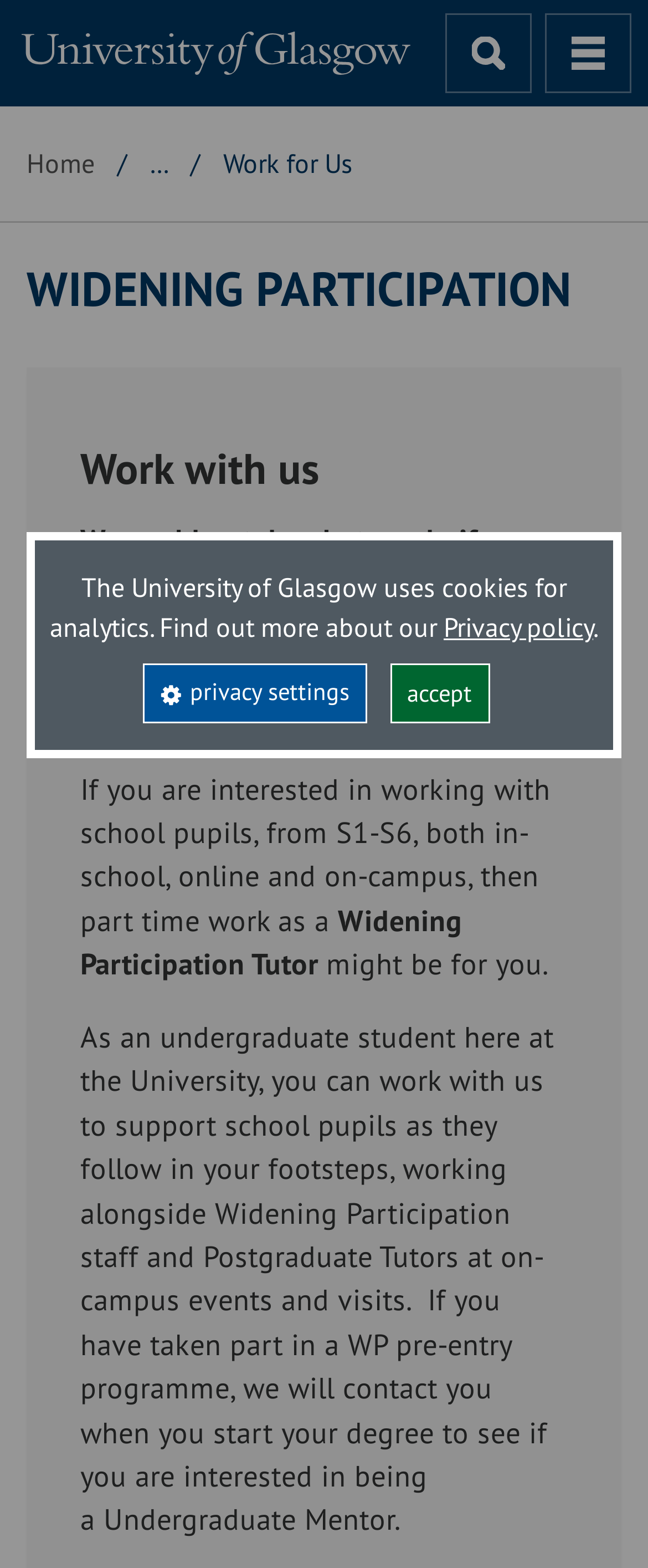What type of icon is located at the top-right corner of the webpage?
Using the visual information from the image, give a one-word or short-phrase answer.

Search icon